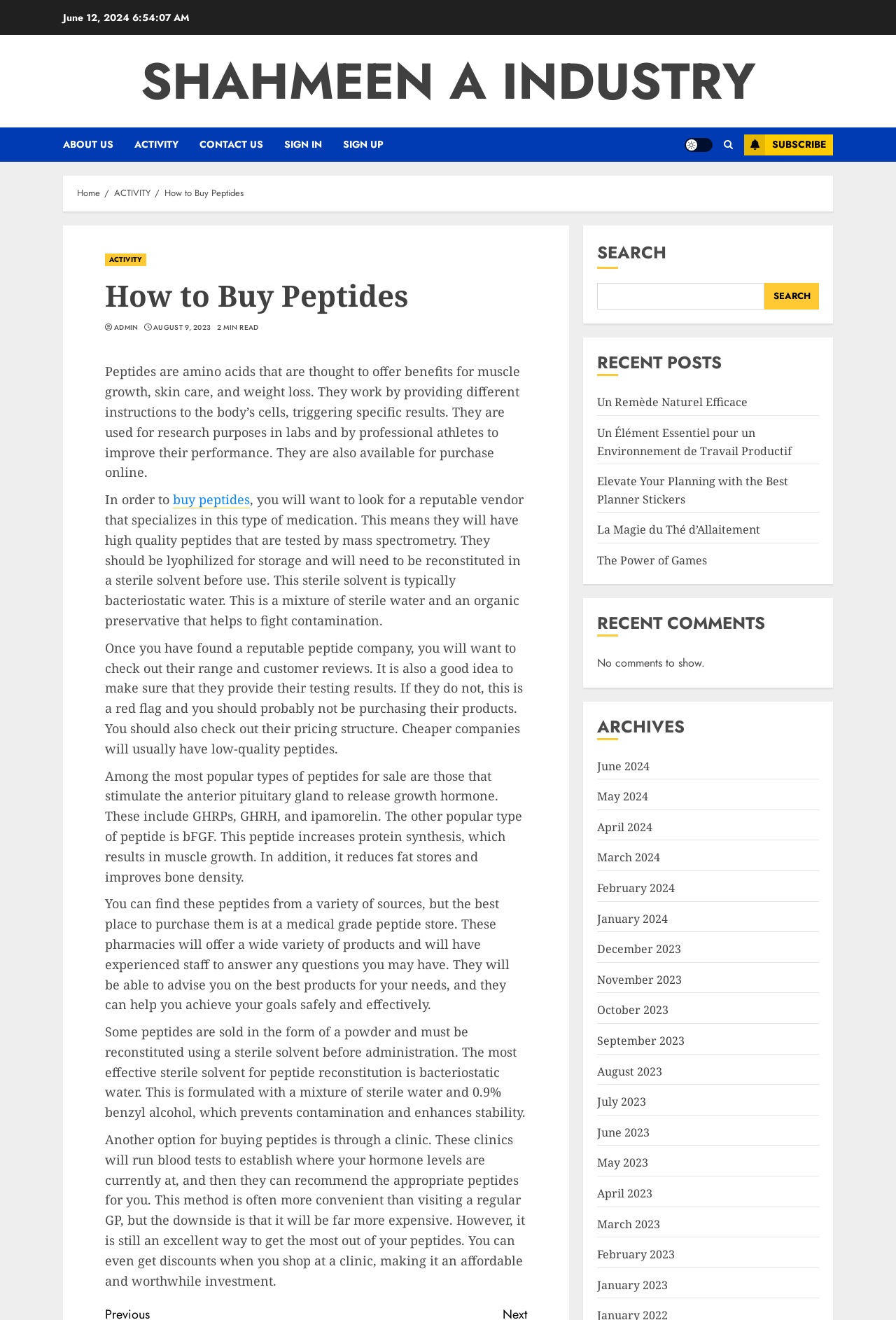Determine the bounding box coordinates for the area you should click to complete the following instruction: "Search for a keyword".

[0.667, 0.214, 0.853, 0.235]